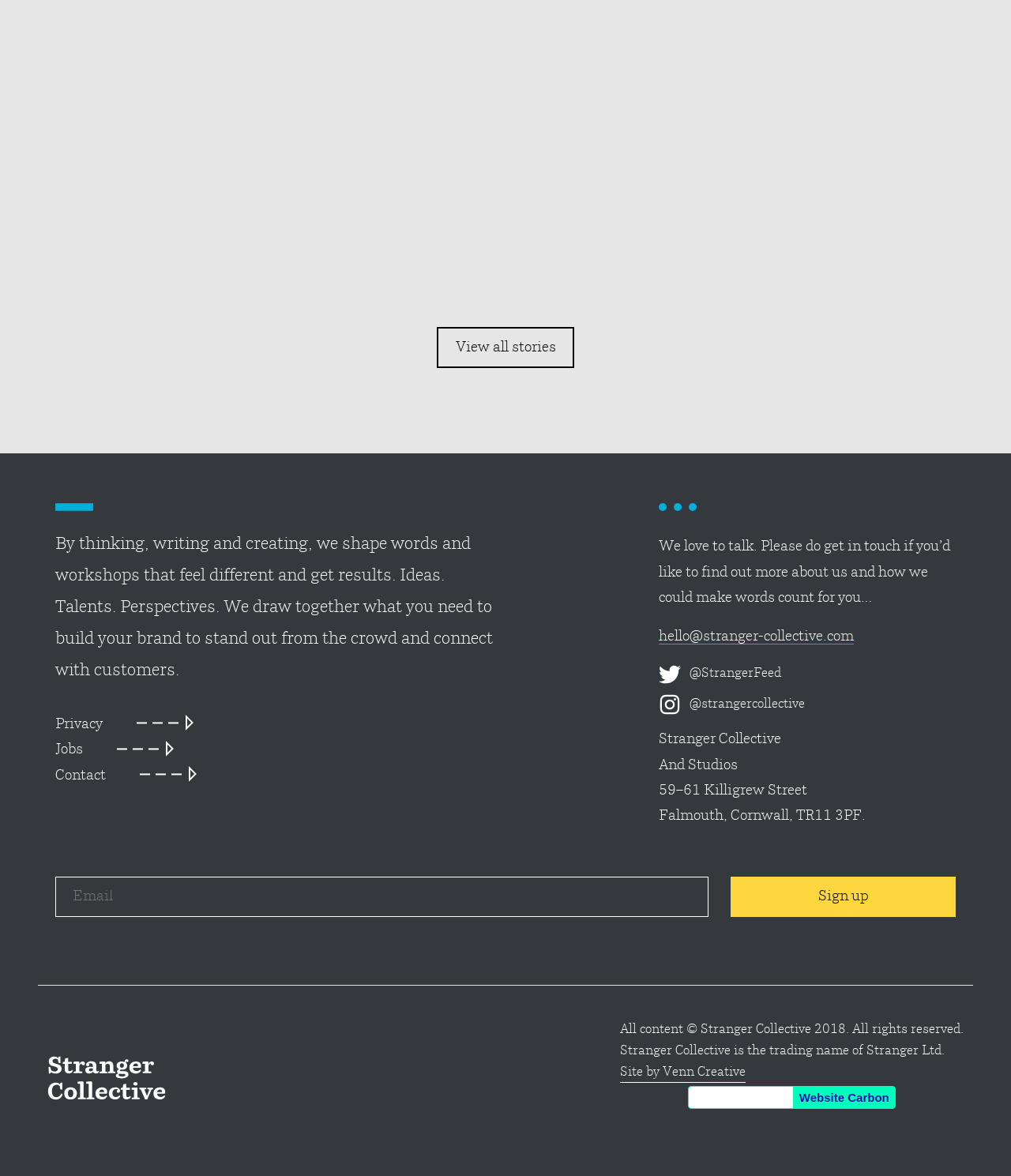Use a single word or phrase to respond to the question:
What is the purpose of the textbox?

Email